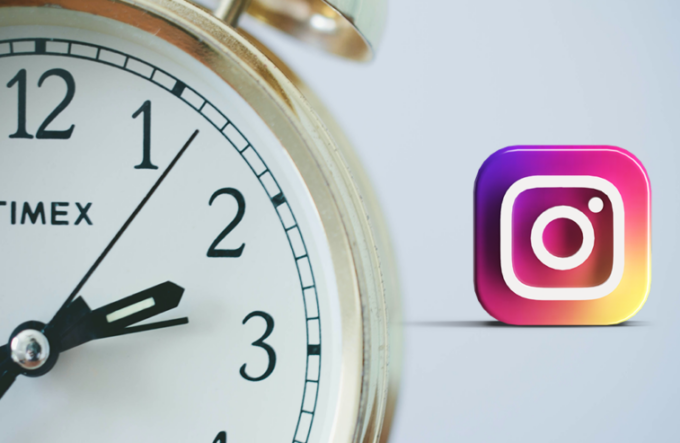What does the Instagram logo represent?
Provide an in-depth answer to the question, covering all aspects.

The Instagram logo in the image represents the platform's vibrant community, as mentioned in the caption. This representation is significant in the context of the article, which focuses on optimal posting times for maximizing visibility and interaction on Instagram.